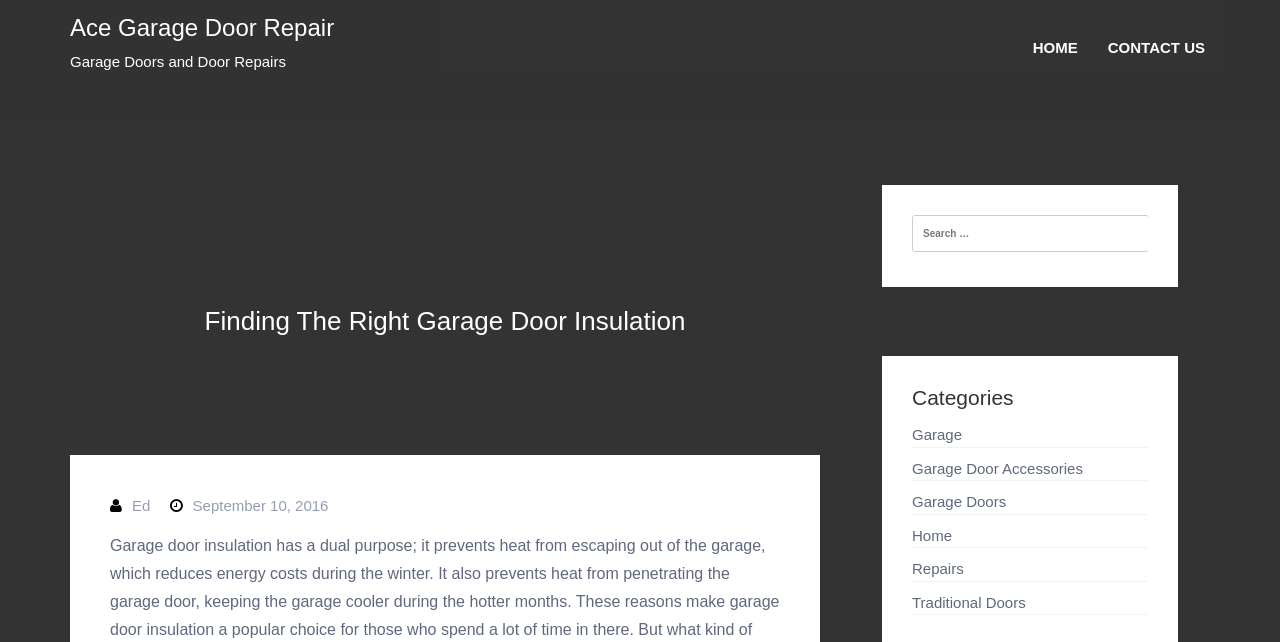Locate the bounding box of the UI element described in the following text: "Garage Door Accessories".

[0.712, 0.716, 0.846, 0.742]